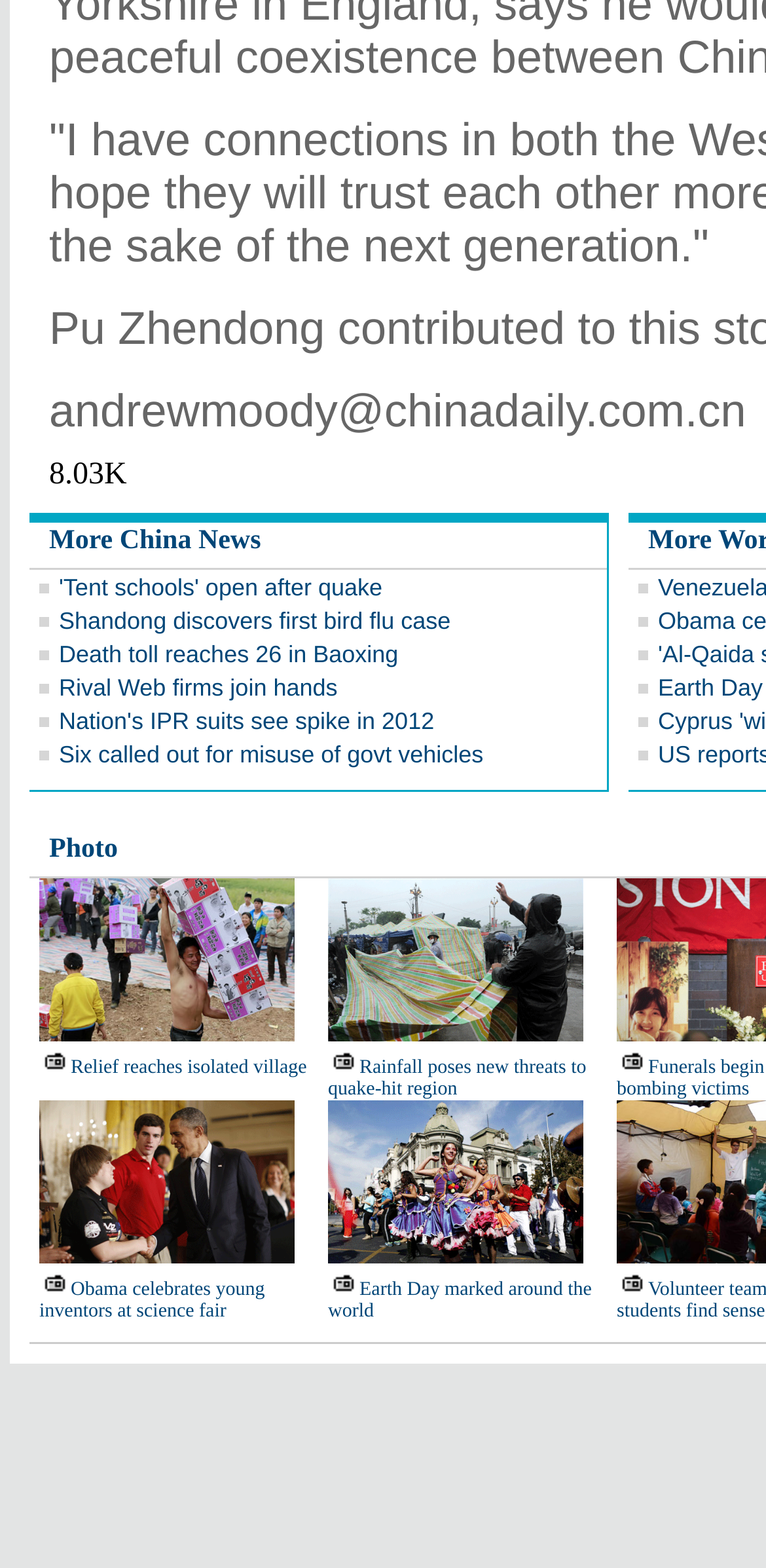Identify the bounding box coordinates for the UI element described as follows: By Kirti Gaikwad. Use the format (top-left x, top-left y, bottom-right x, bottom-right y) and ensure all values are floating point numbers between 0 and 1.

None